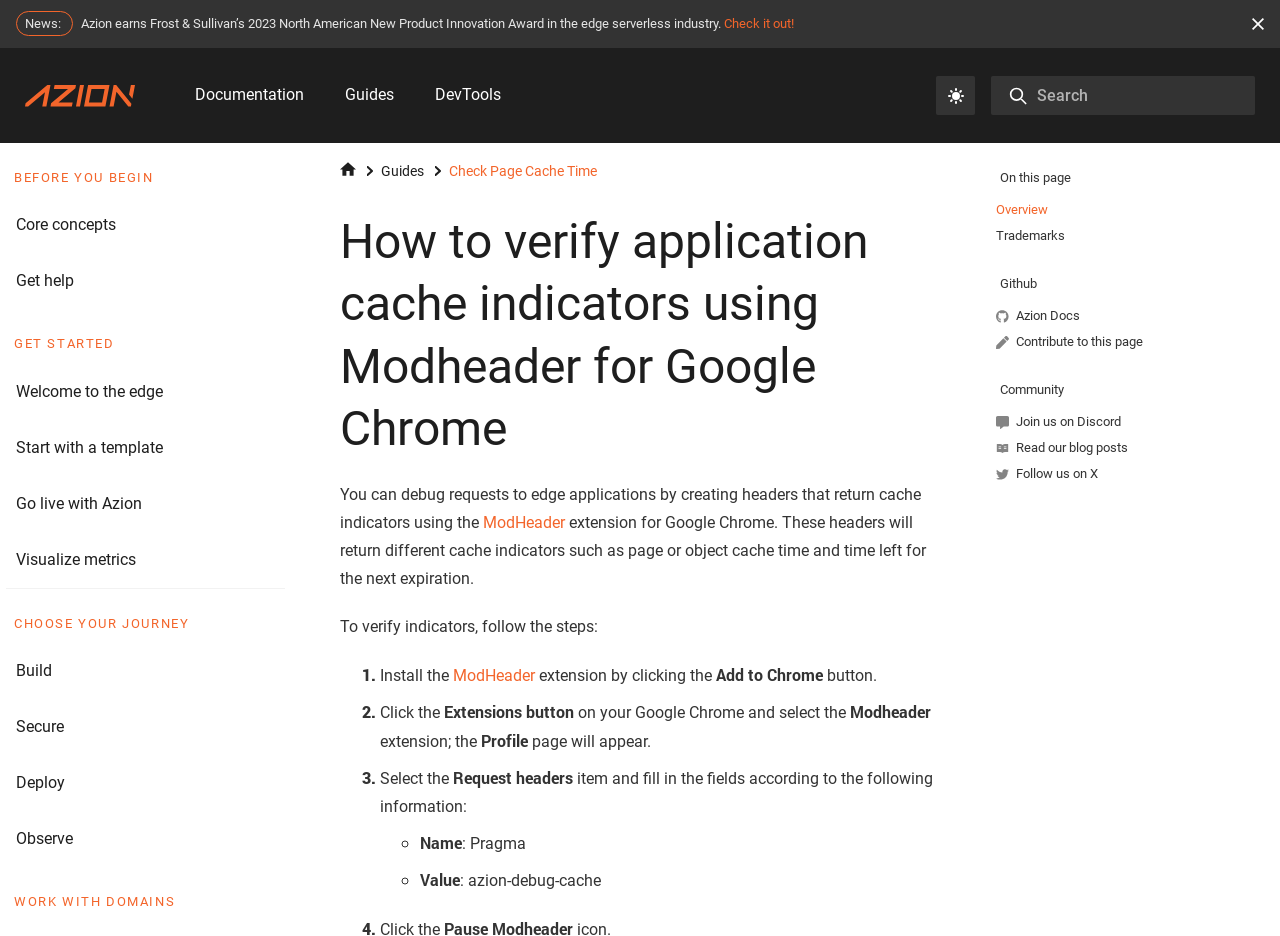Answer the question below using just one word or a short phrase: 
How many steps are there to verify application cache indicators?

3